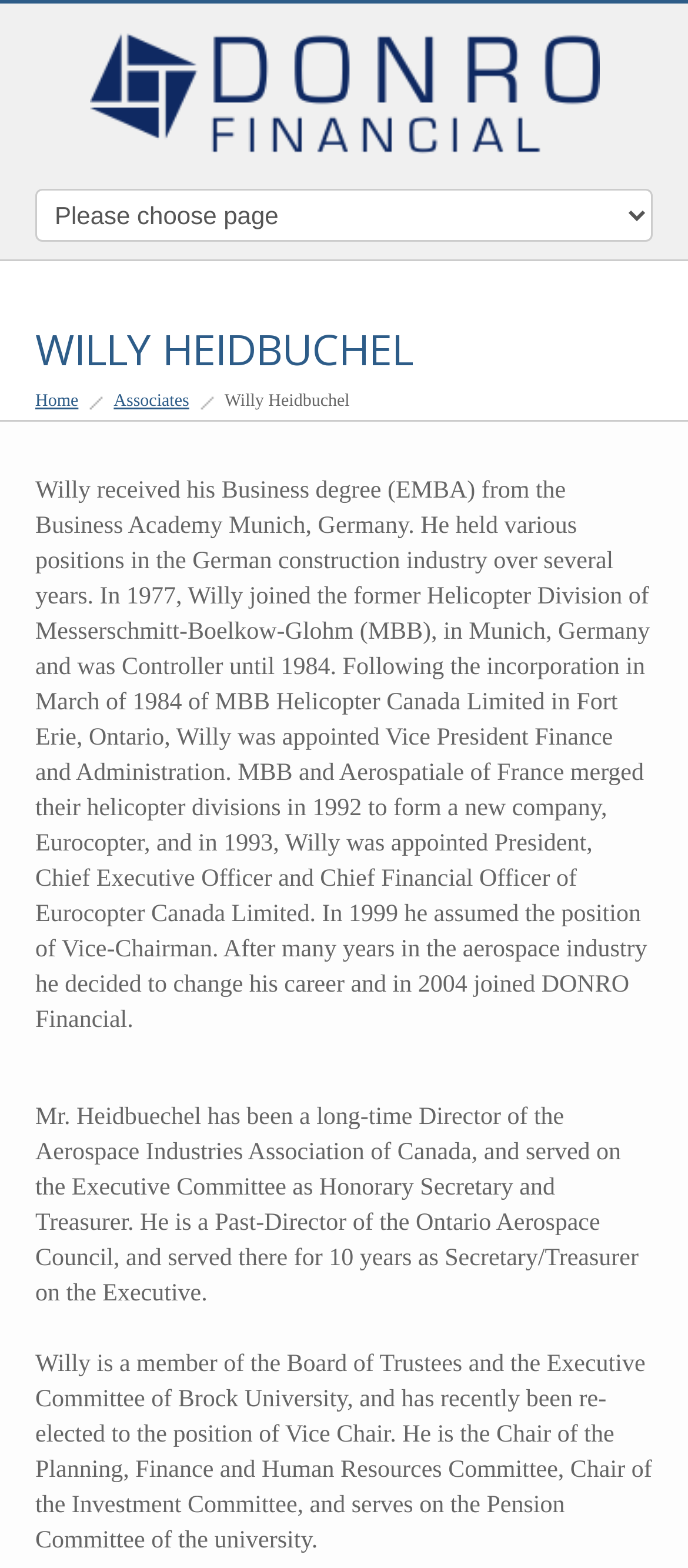Using the format (top-left x, top-left y, bottom-right x, bottom-right y), and given the element description, identify the bounding box coordinates within the screenshot: Associates

[0.165, 0.245, 0.275, 0.268]